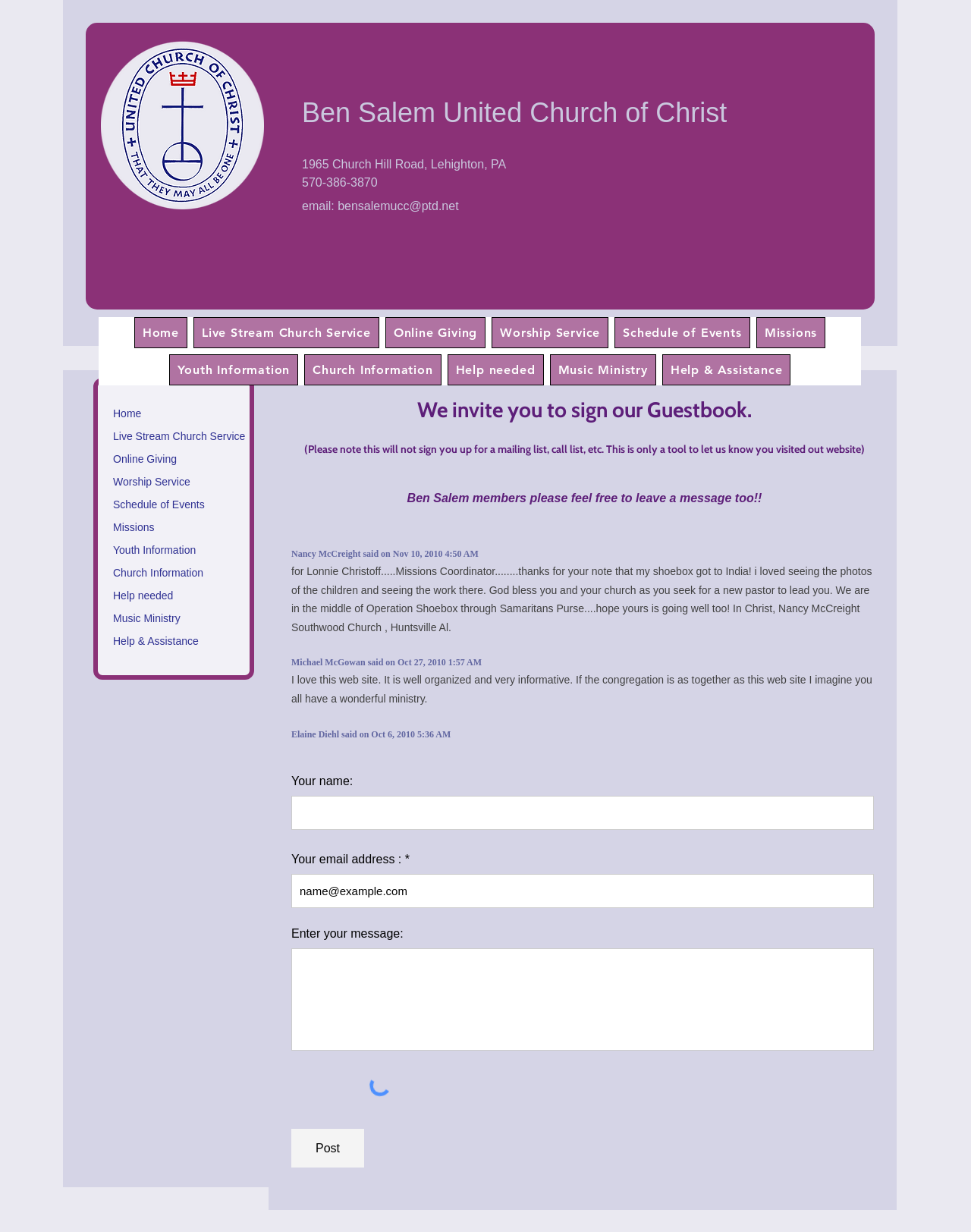Show the bounding box coordinates of the element that should be clicked to complete the task: "Click the 'Home' link".

[0.138, 0.257, 0.193, 0.283]